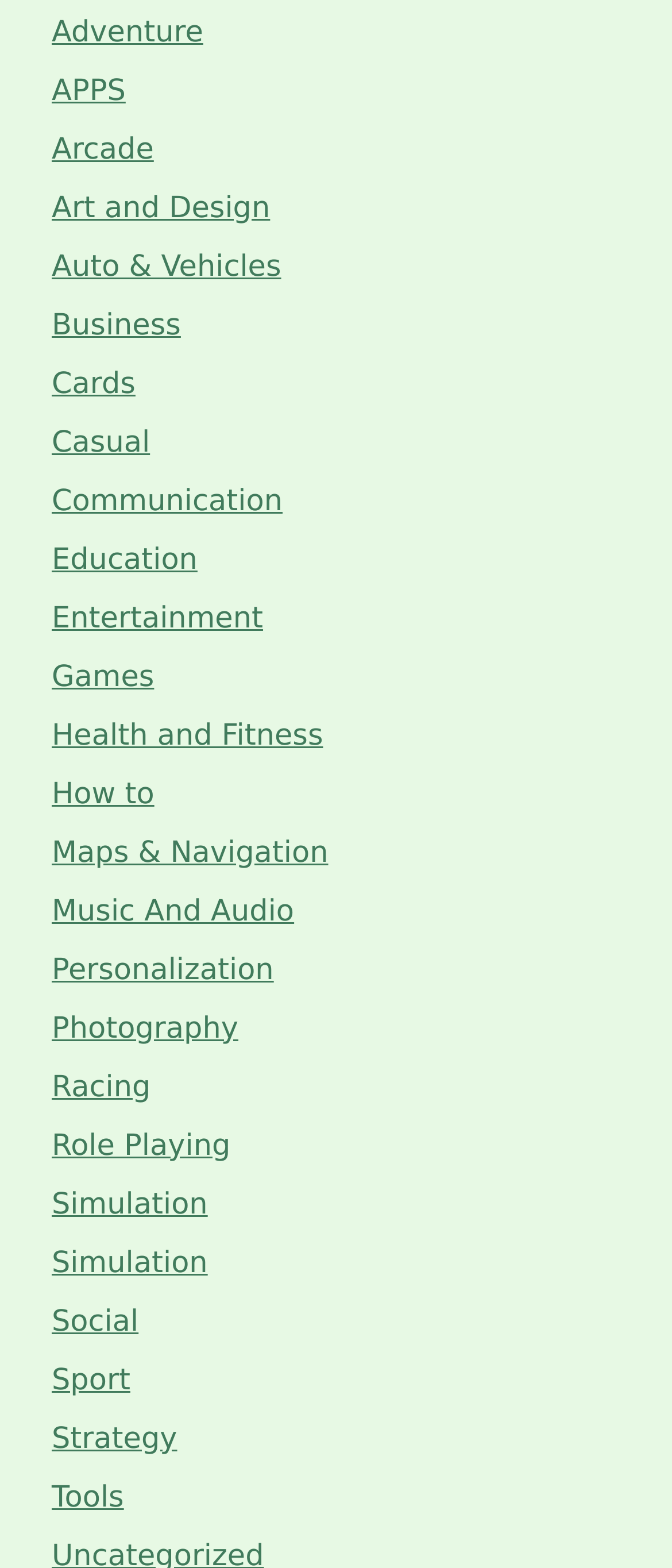Answer the question with a brief word or phrase:
What type of categories are listed on the webpage?

App categories